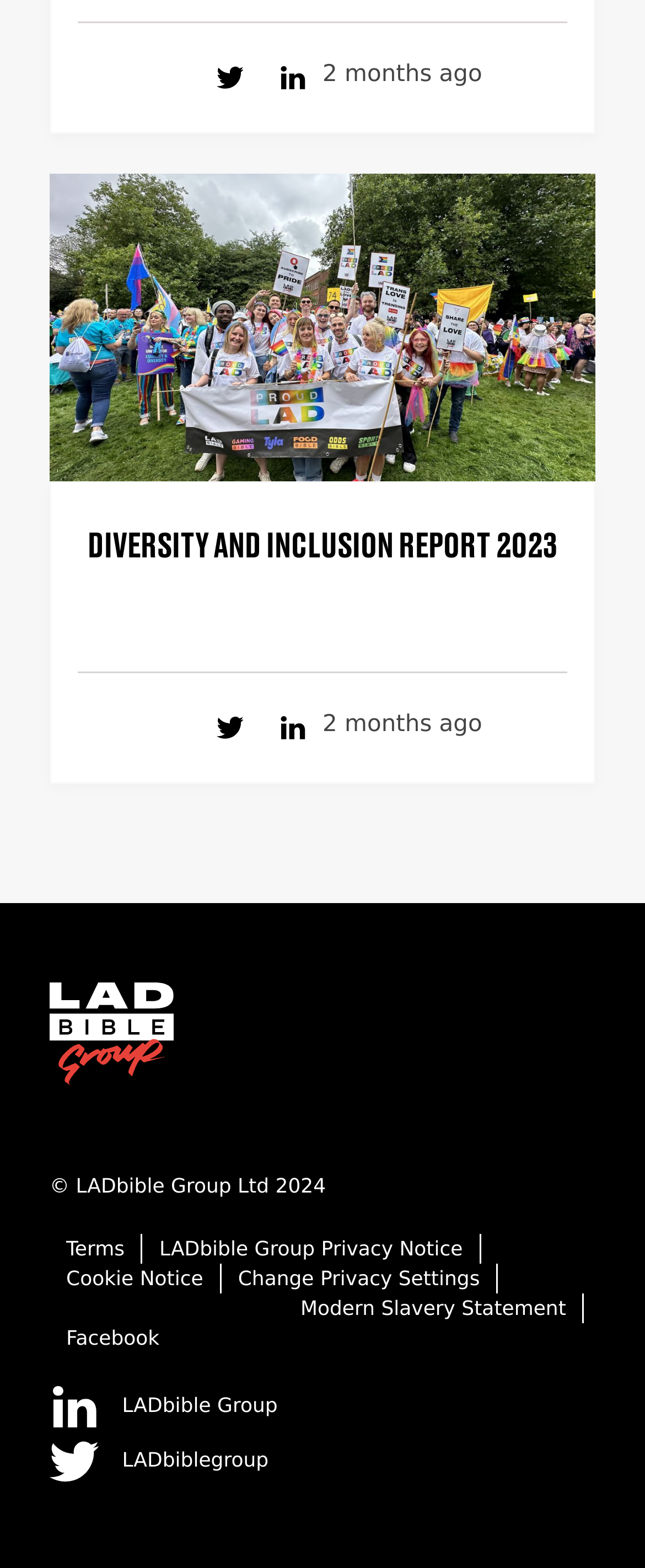Please respond in a single word or phrase: 
What is the time period mentioned at the top?

2 months ago